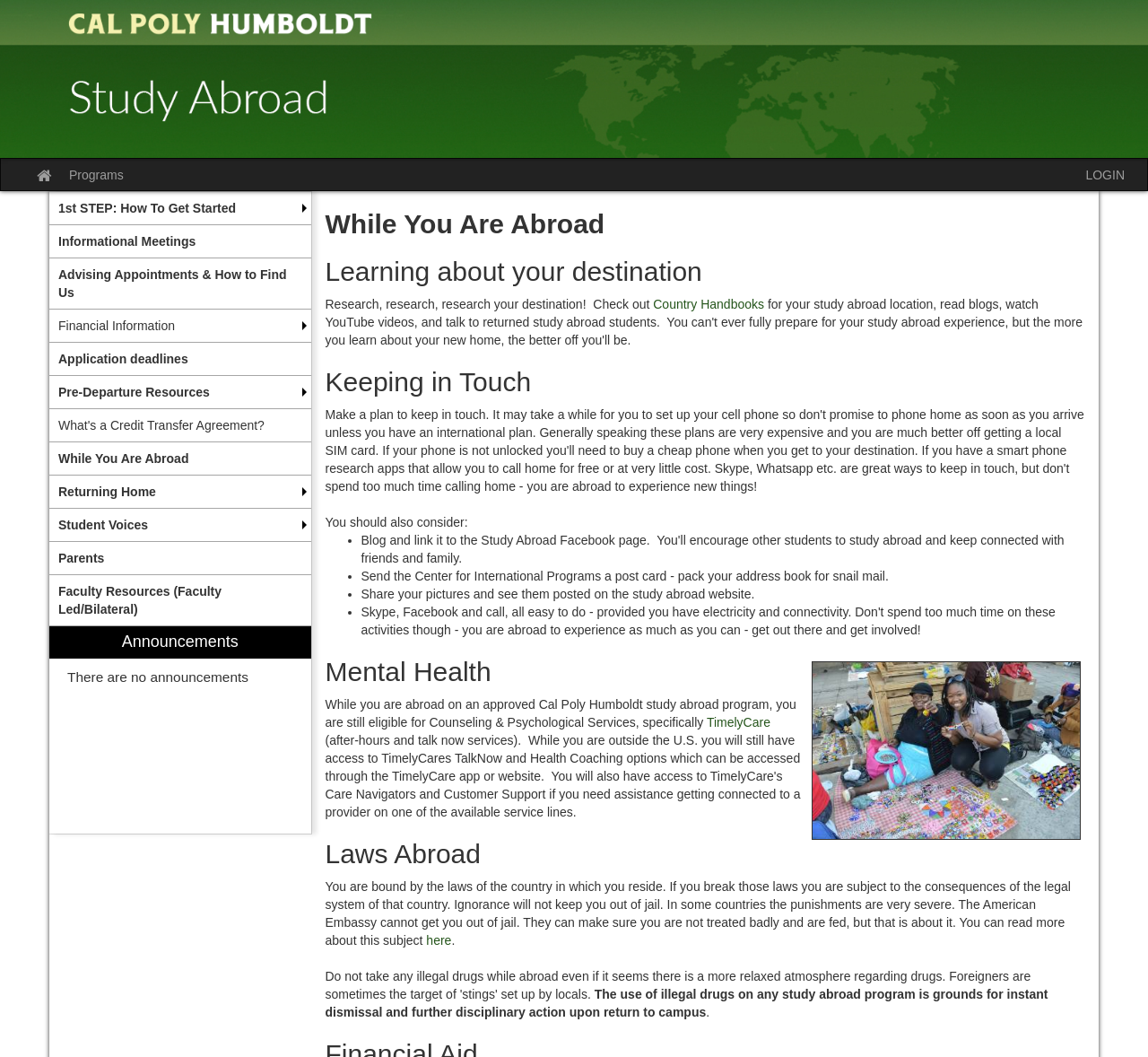Identify and provide the bounding box for the element described by: "What's a Credit Transfer Agreement?".

[0.043, 0.387, 0.271, 0.418]